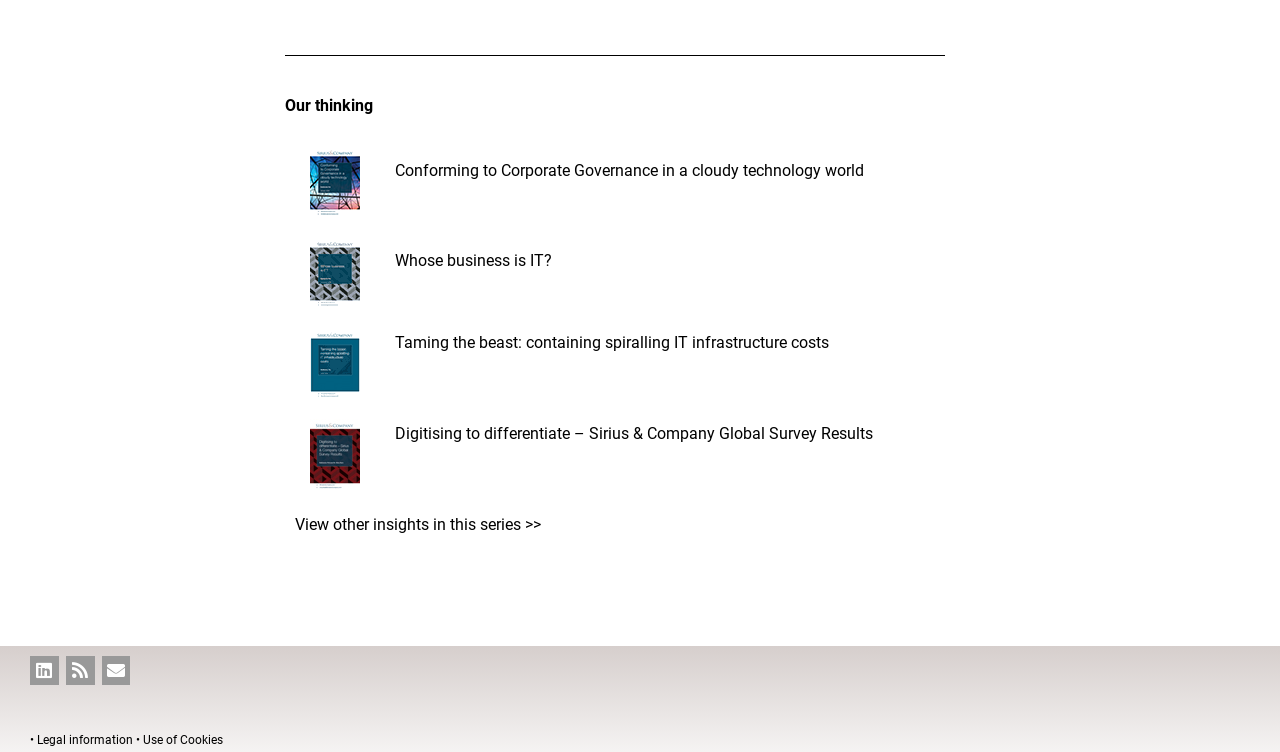Please identify the bounding box coordinates of the area that needs to be clicked to follow this instruction: "View Conforming to Corporate Governance in a cloudy technology world".

[0.308, 0.215, 0.448, 0.24]